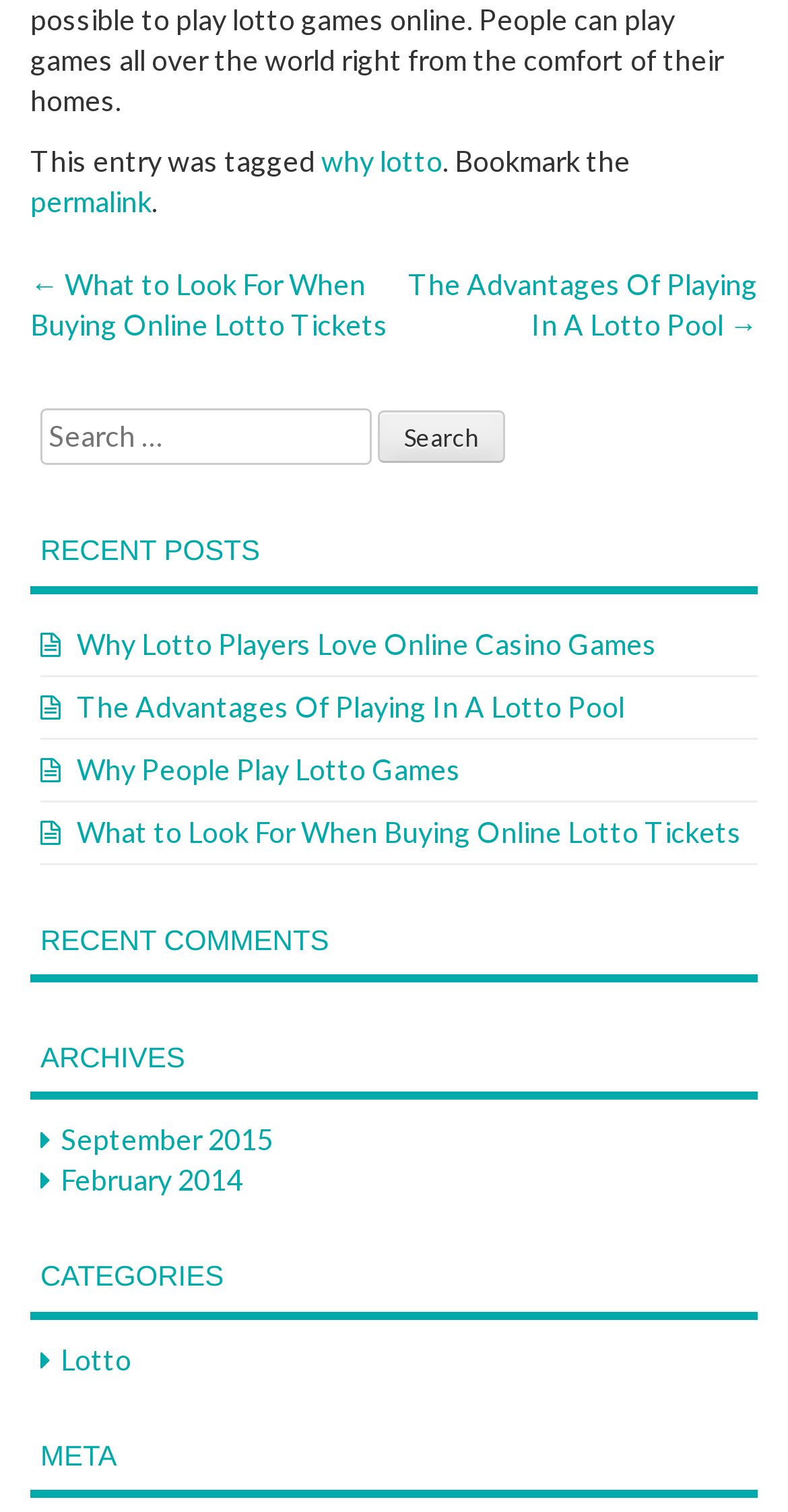Please find the bounding box coordinates of the element's region to be clicked to carry out this instruction: "search for something".

[0.051, 0.27, 1.0, 0.315]